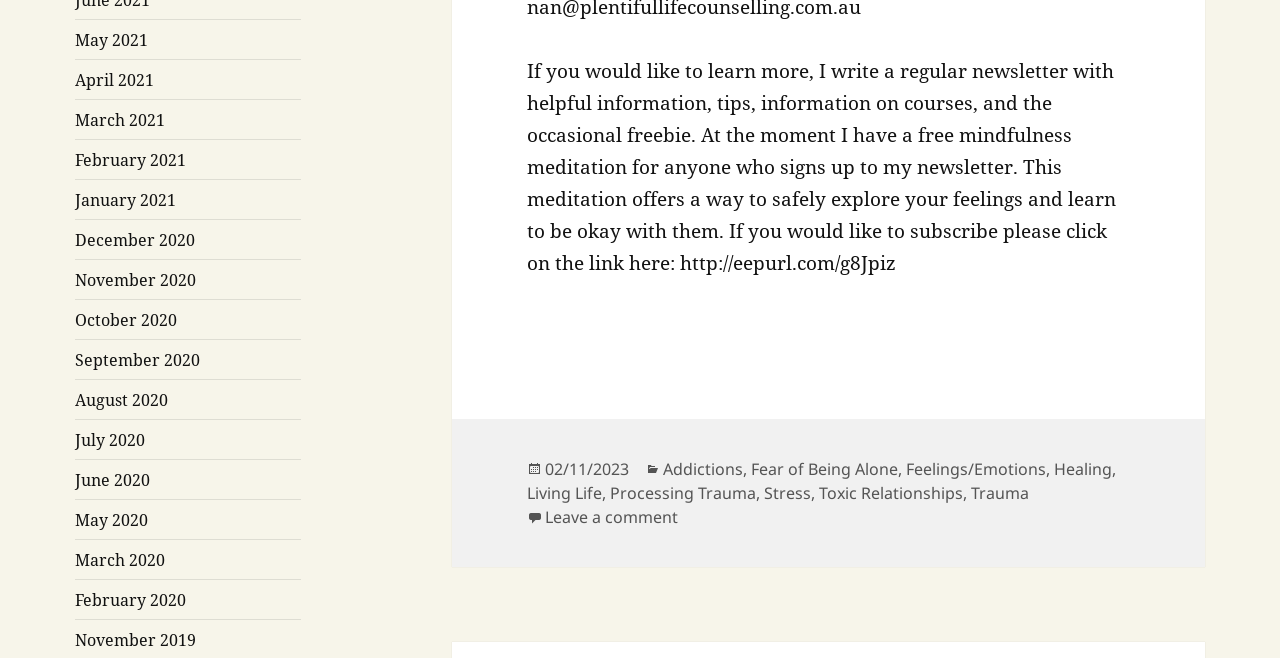Identify the bounding box coordinates of the section to be clicked to complete the task described by the following instruction: "Explore the category of Addictions". The coordinates should be four float numbers between 0 and 1, formatted as [left, top, right, bottom].

[0.518, 0.696, 0.58, 0.731]